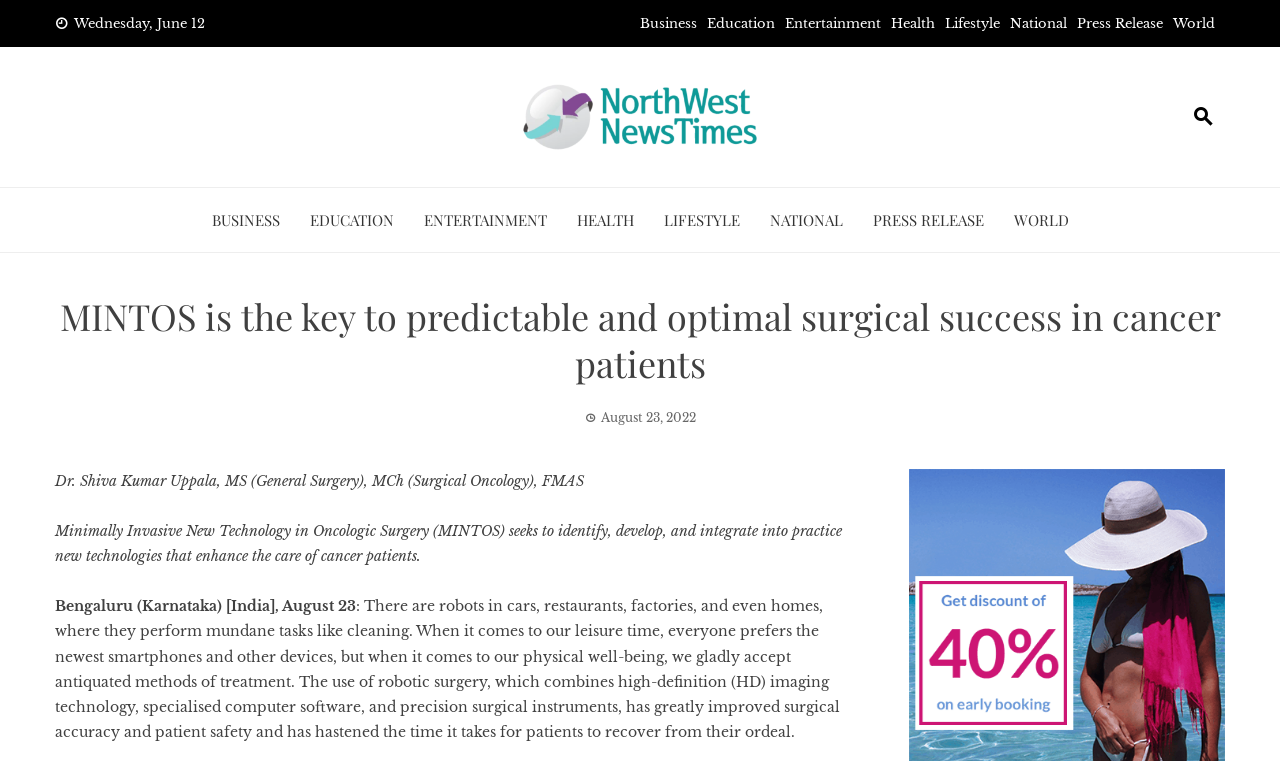Describe the entire webpage, focusing on both content and design.

The webpage appears to be a news article from North West News Times, with a focus on MINTOS, a technology for cancer patients. At the top left, the date "Wednesday, June 12" is displayed. Below it, there are several links to different categories, including Business, Education, Entertainment, Health, Lifestyle, National, Press Release, and World, arranged horizontally across the page.

In the middle of the page, there is a prominent heading that reads "MINTOS is the key to predictable and optimal surgical success in cancer patients". Below the heading, there is a link with no text, followed by a series of links to different categories, including BUSINESS, EDUCATION, ENTERTAINMENT, HEALTH, LIFESTYLE, NATIONAL, PRESS RELEASE, and WORLD, arranged horizontally across the page.

On the right side of the page, there is a time element, but it does not display any text. Below it, there is a date "August 23, 2022". The main content of the article starts below, with a quote from Dr. Shiva Kumar Uppala, followed by a description of MINTOS and its goals. The article continues with a discussion on the use of robotic surgery and its benefits.

Overall, the webpage has a simple layout, with a clear hierarchy of elements and a focus on the main article content.